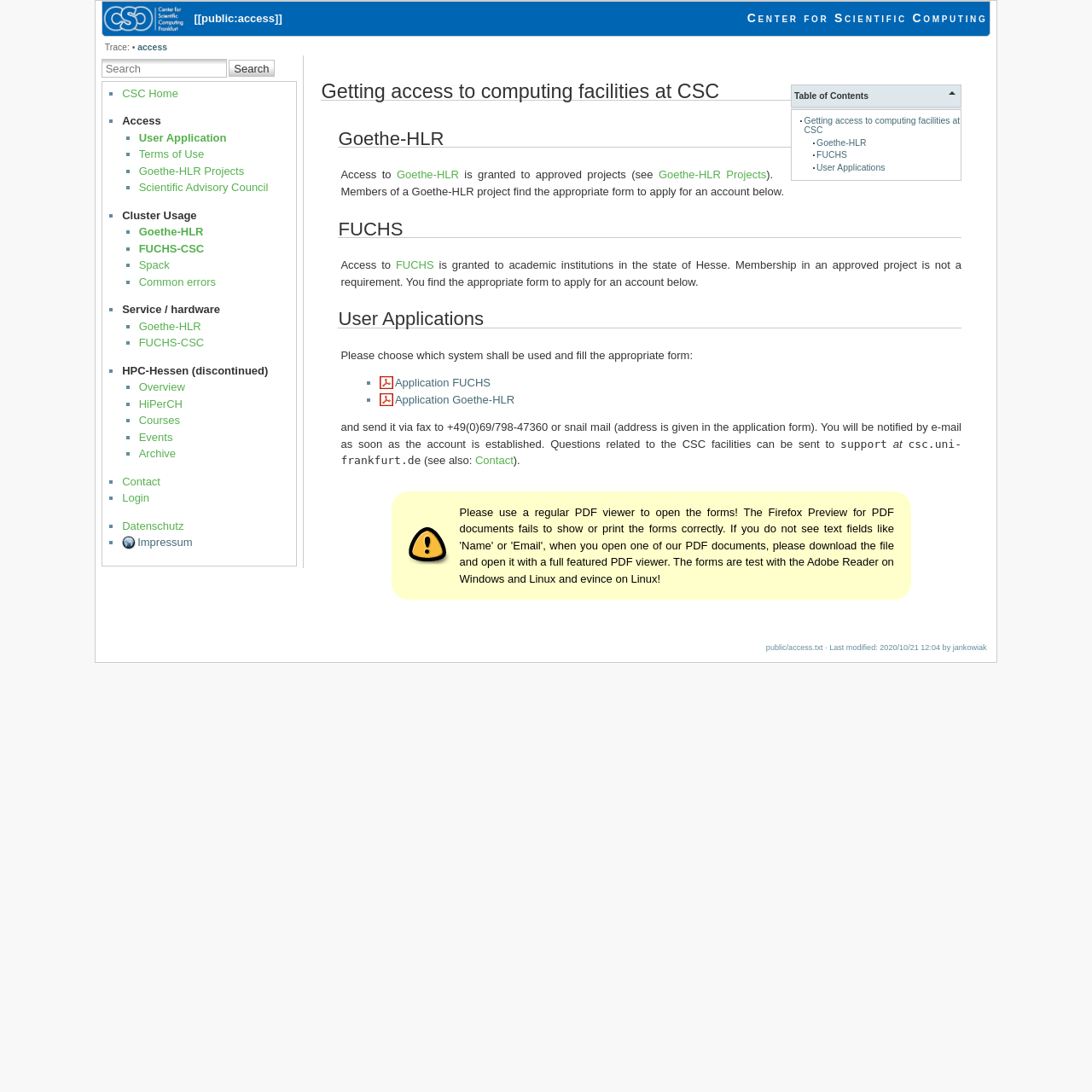What is the purpose of the search box?
Please give a well-detailed answer to the question.

The search box is located at the top of the webpage and has a textbox with a placeholder 'F' and a search button. It is likely used to search for content within the website.